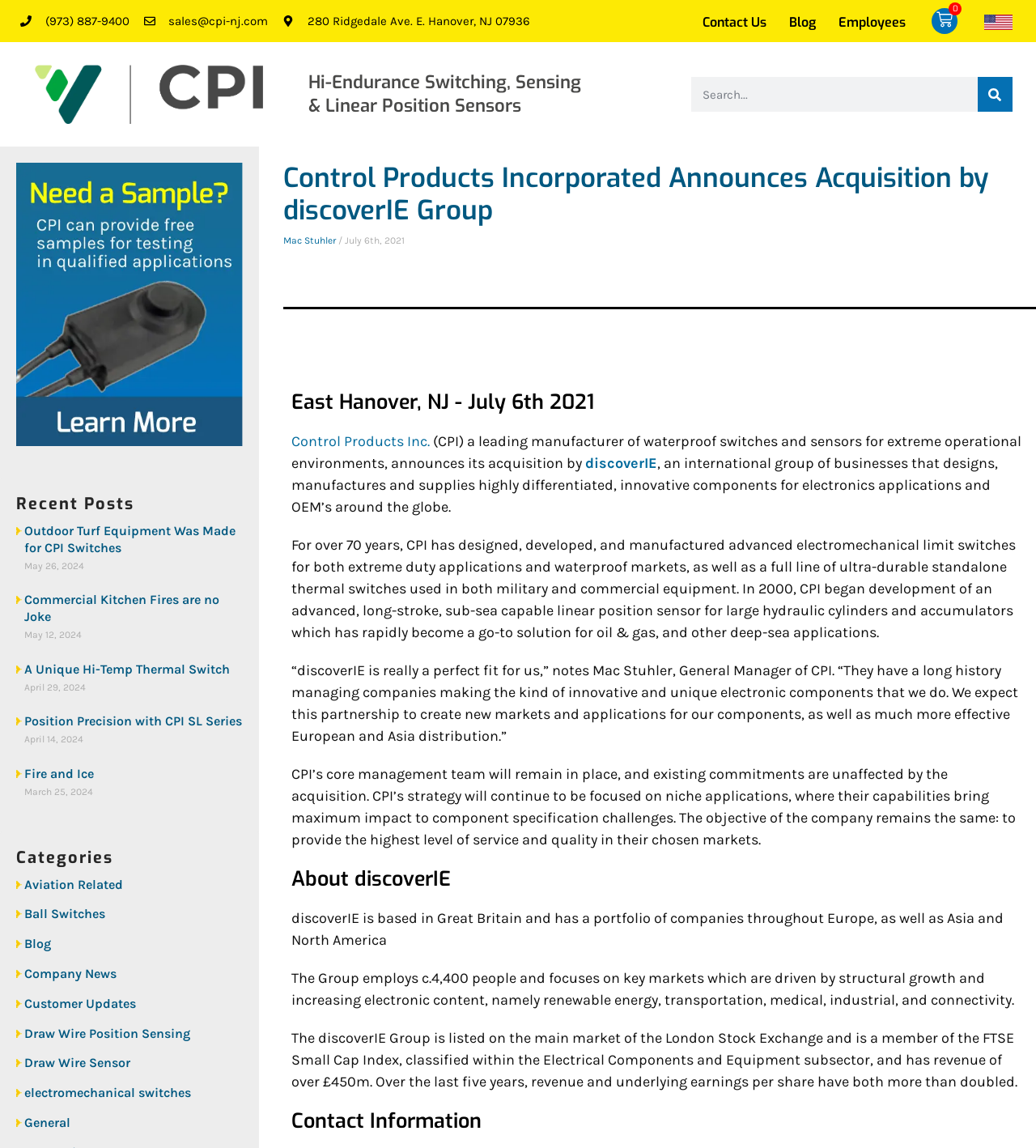Please specify the bounding box coordinates of the element that should be clicked to execute the given instruction: 'Request a sample'. Ensure the coordinates are four float numbers between 0 and 1, expressed as [left, top, right, bottom].

[0.016, 0.256, 0.234, 0.272]